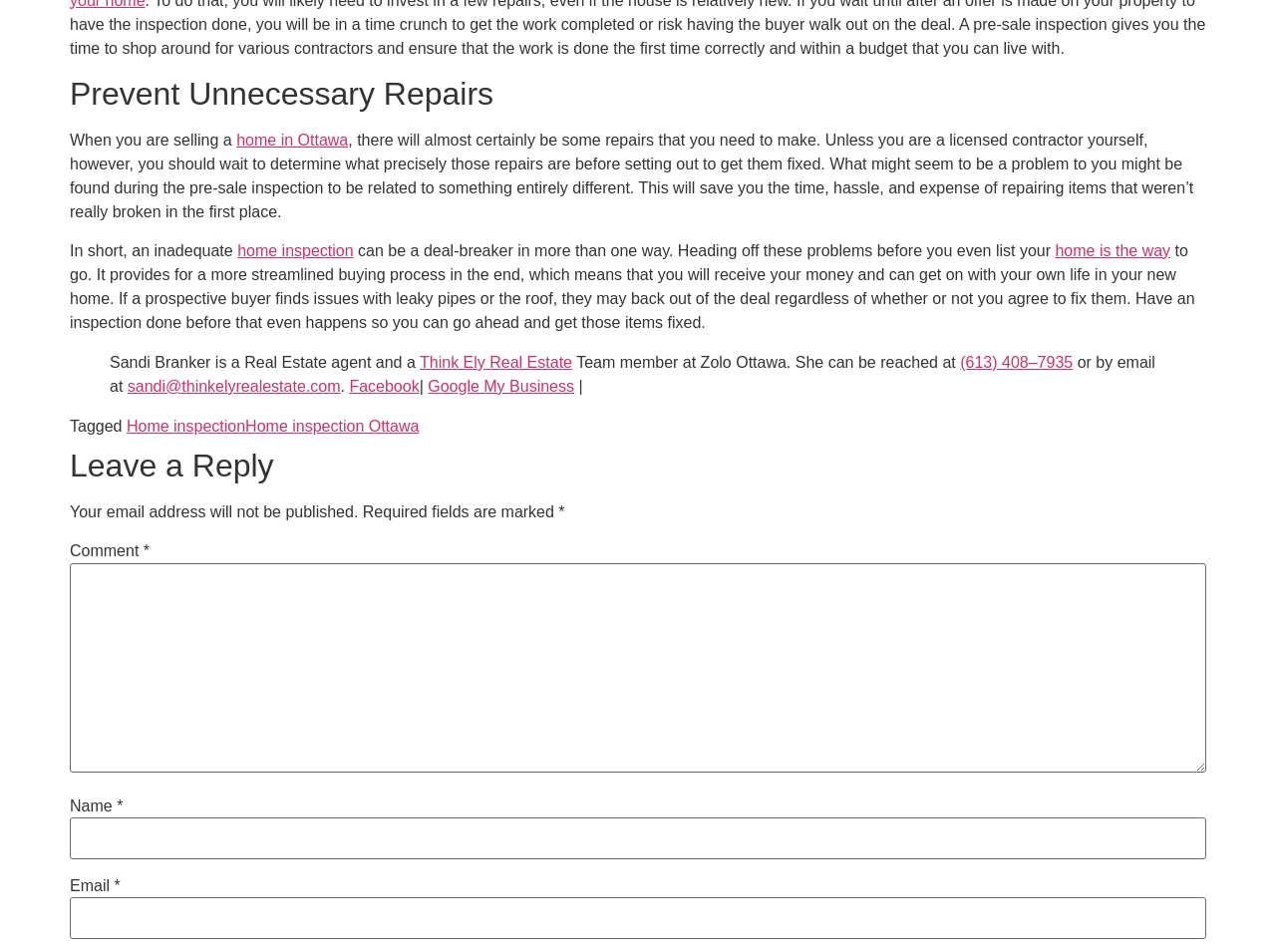Identify the bounding box coordinates of the area you need to click to perform the following instruction: "Contact Sandi Branker through email".

[0.1, 0.397, 0.267, 0.415]